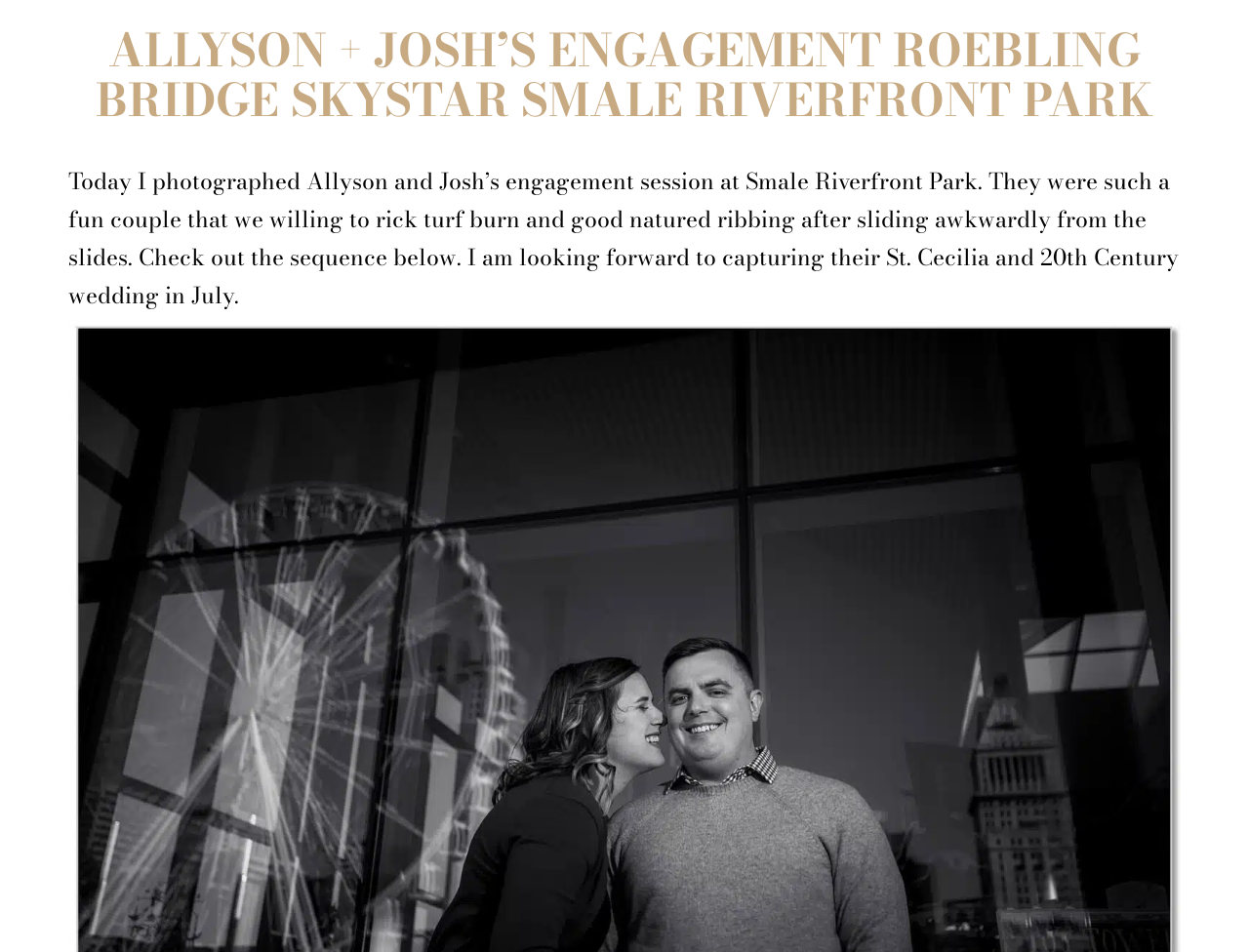Identify the bounding box of the HTML element described here: "parent_node: DESTINATION WEDDING PHOTOGRAPHERS". Provide the coordinates as four float numbers between 0 and 1: [left, top, right, bottom].

[0.055, 0.231, 0.173, 0.267]